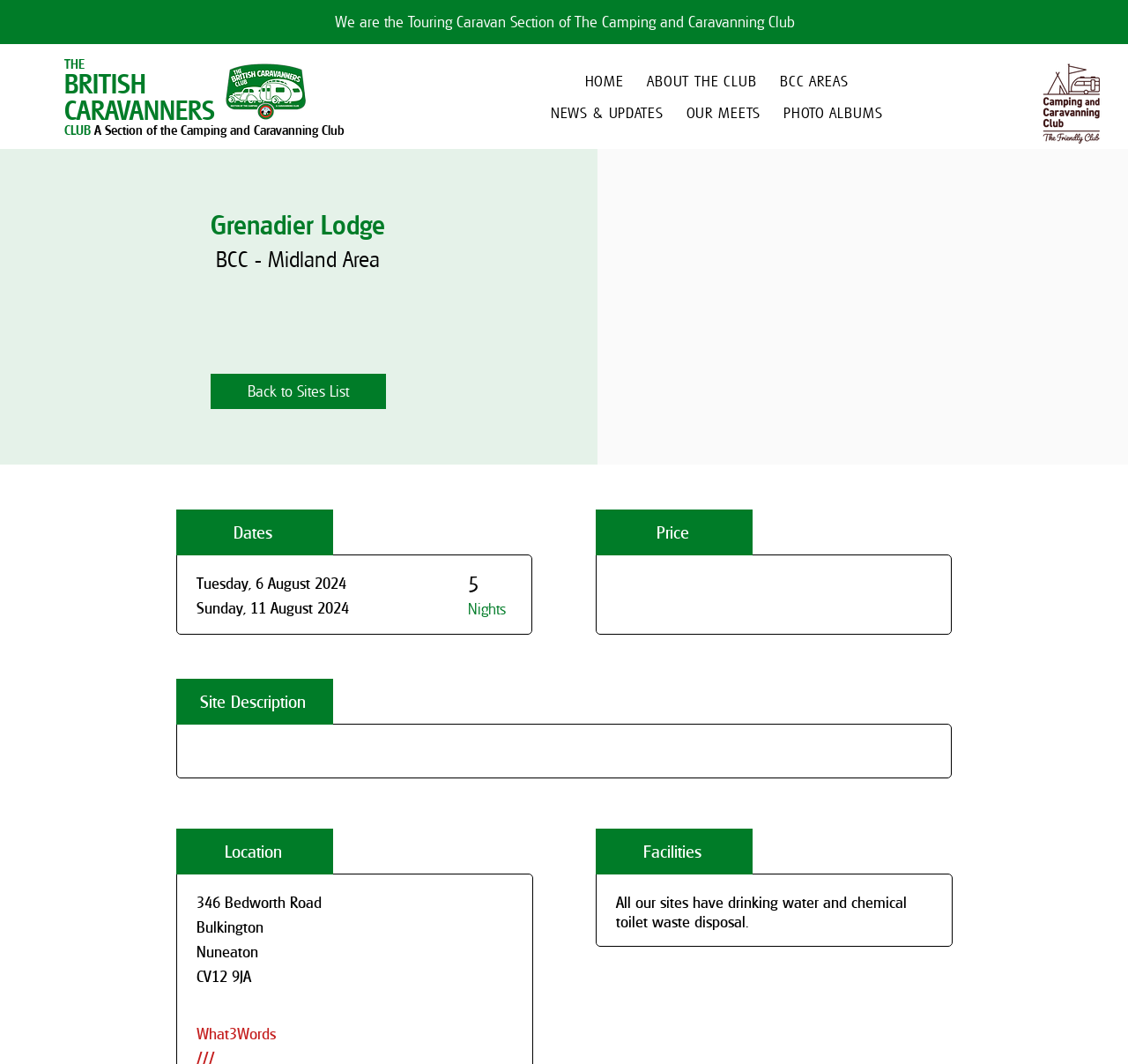Using the description: "HOME", determine the UI element's bounding box coordinates. Ensure the coordinates are in the format of four float numbers between 0 and 1, i.e., [left, top, right, bottom].

[0.512, 0.064, 0.559, 0.087]